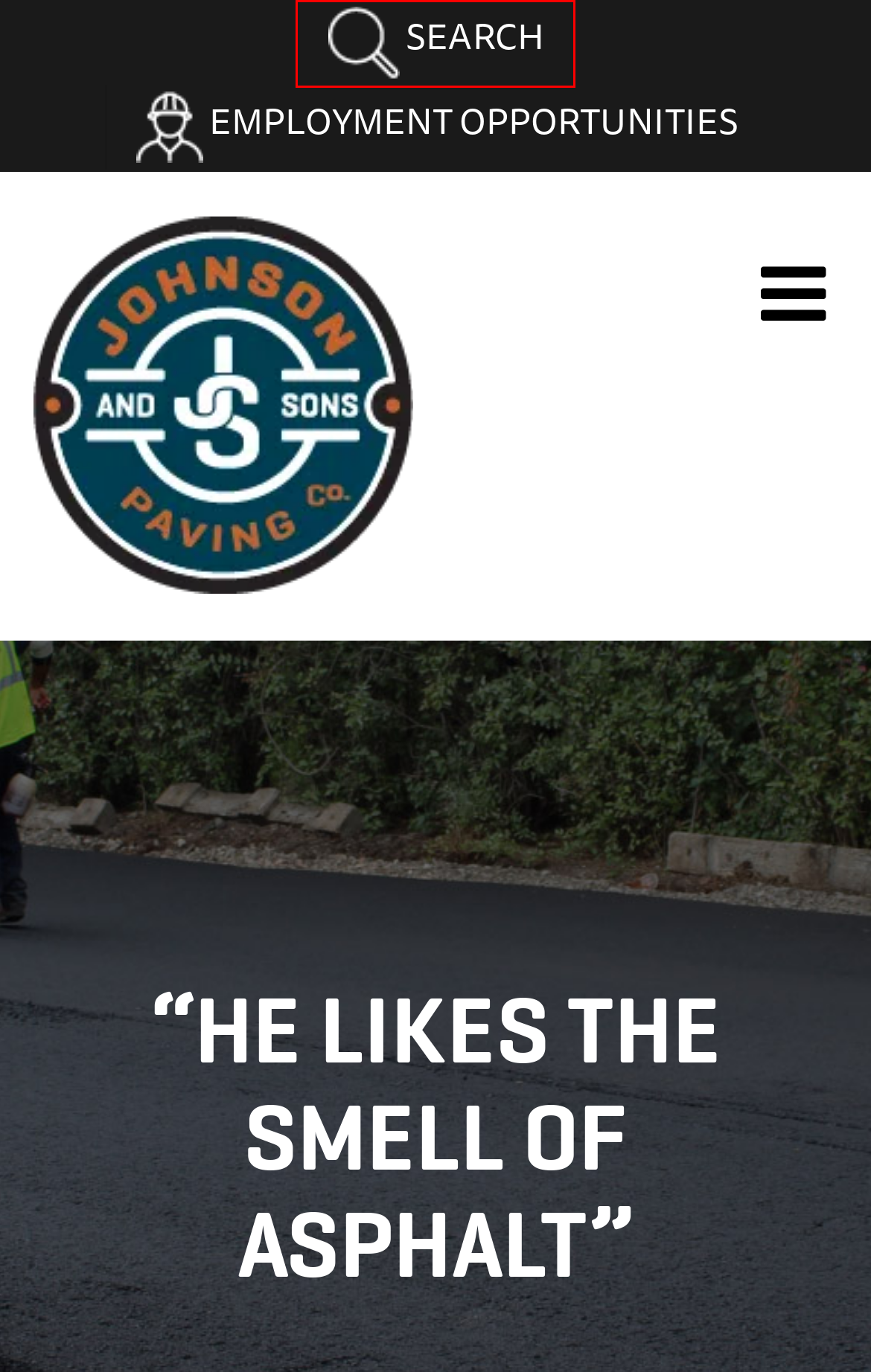Check out the screenshot of a webpage with a red rectangle bounding box. Select the best fitting webpage description that aligns with the new webpage after clicking the element inside the bounding box. Here are the candidates:
A. Employment Opportunities - Johnson and Sons Paving
B. Search - Johnson and Sons Paving
C. Ocreative - Milwaukee Marketing Agency, Advertising, Digital
D. Effective Communication - Johnson and Sons Paving
E. Embracing Environmental Responsibility
F. Touchdown Partnership: Mark Tauscher Joins Johnson and Sons Paving Family - Johnson and Sons Paving
G. How to Navigate Potholes With Johnson and Sons Paving
H. Contact Us - Johnson and Sons Paving

B